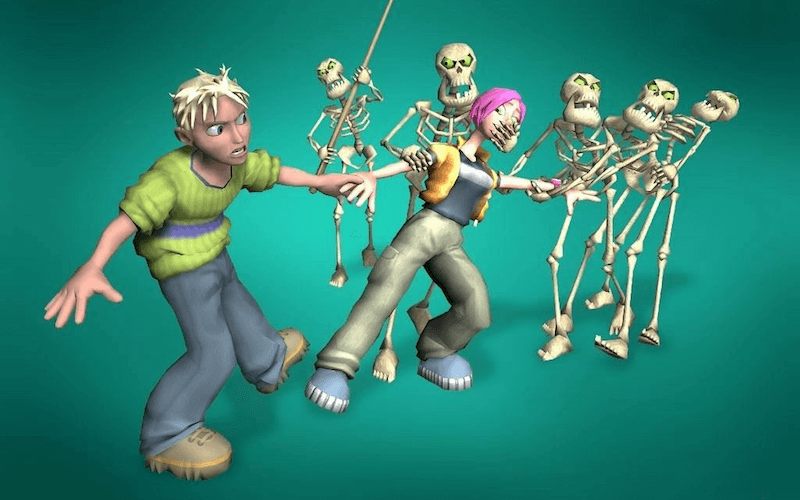What is the tone of the skeleton characters?
Please answer the question with as much detail and depth as you can.

The skeleton characters are described as projecting a whimsical and playful tone, which suggests that they are depicted in a lighthearted and humorous manner, rather than being scary or ominous.